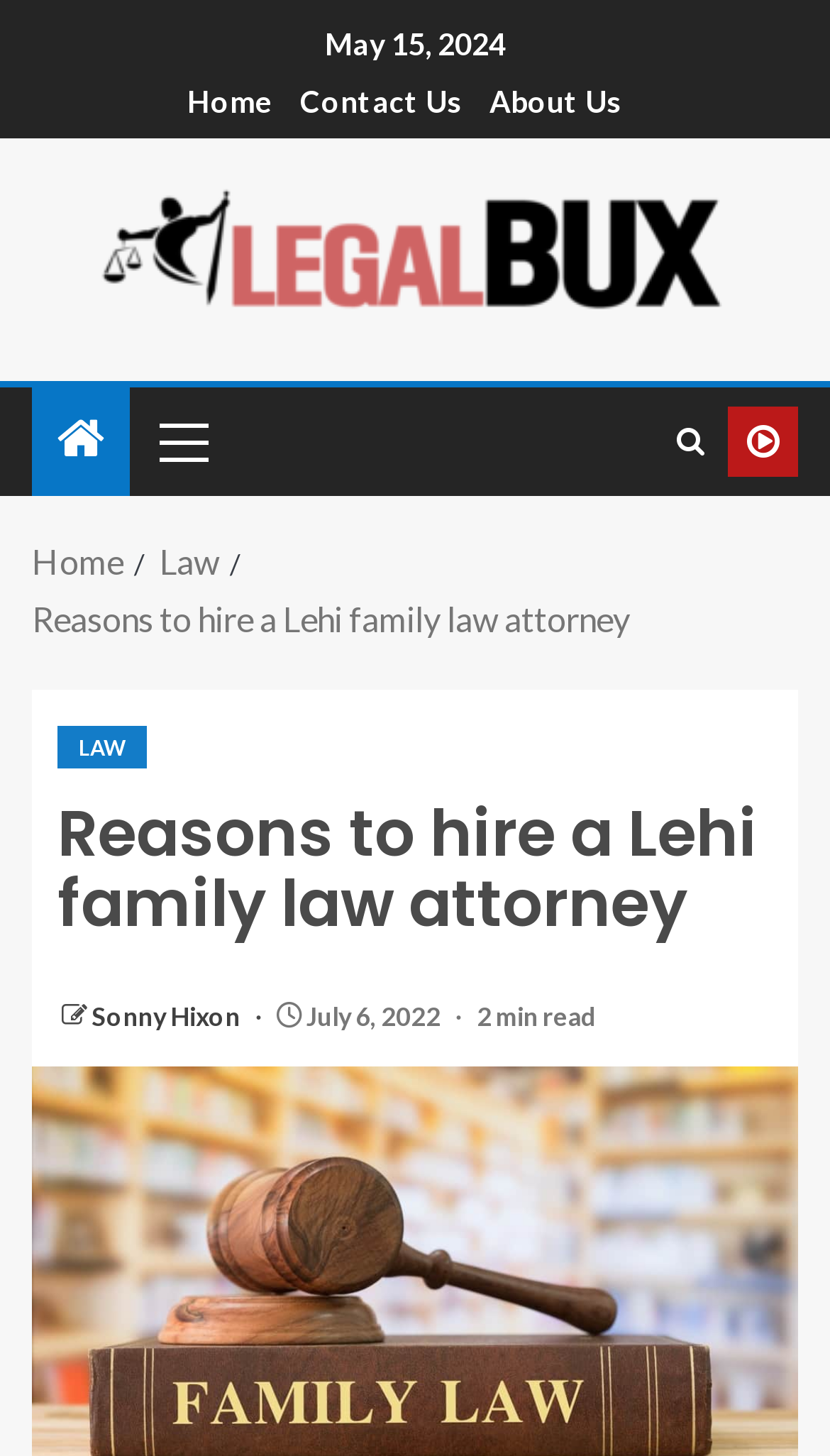What is the category of the webpage?
Based on the image, answer the question in a detailed manner.

I found the category of the webpage by looking at the breadcrumbs navigation, where it says 'Law' in a link element.